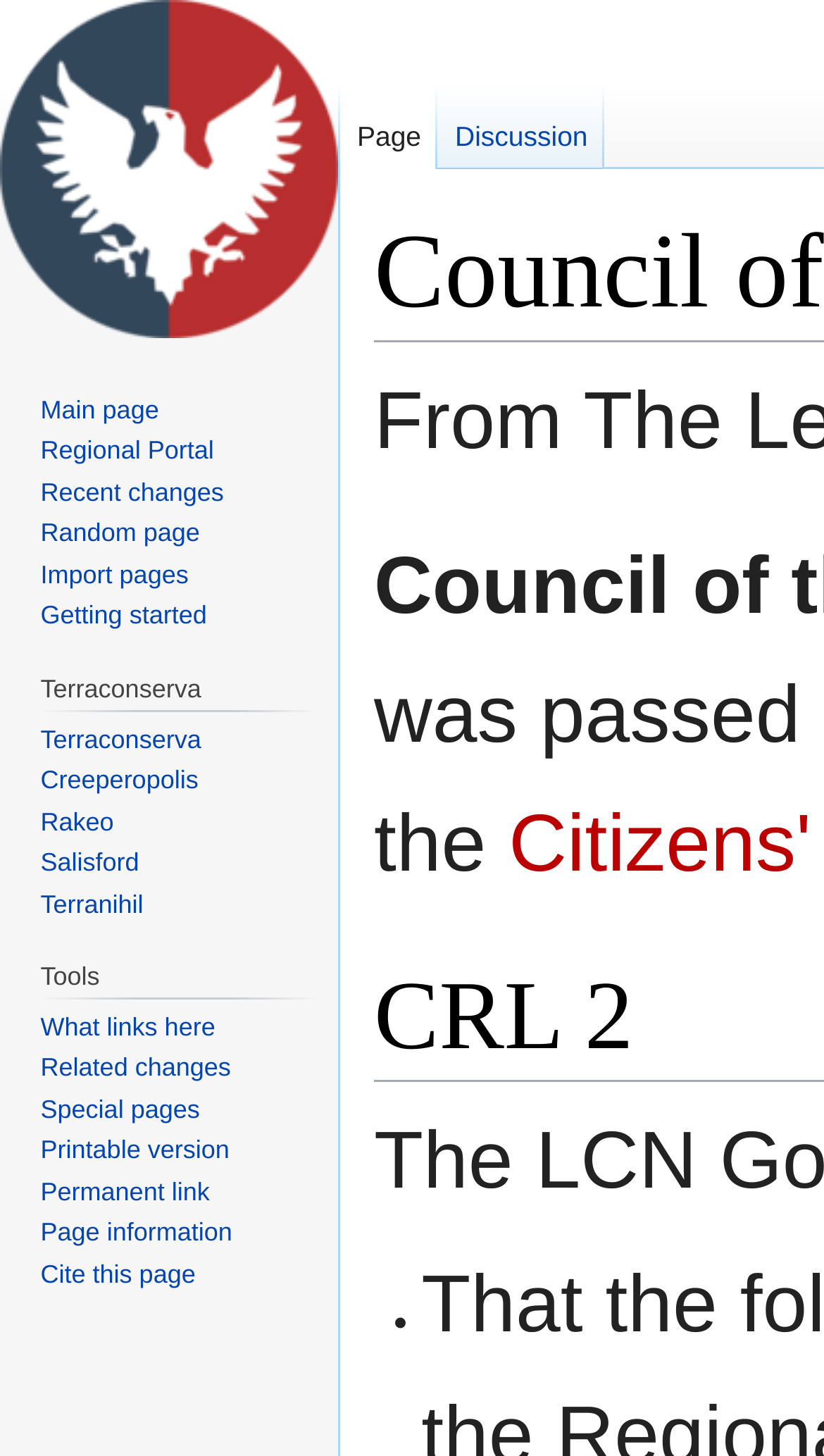How many links are there under 'Terraconserva'?
Using the image, give a concise answer in the form of a single word or short phrase.

5